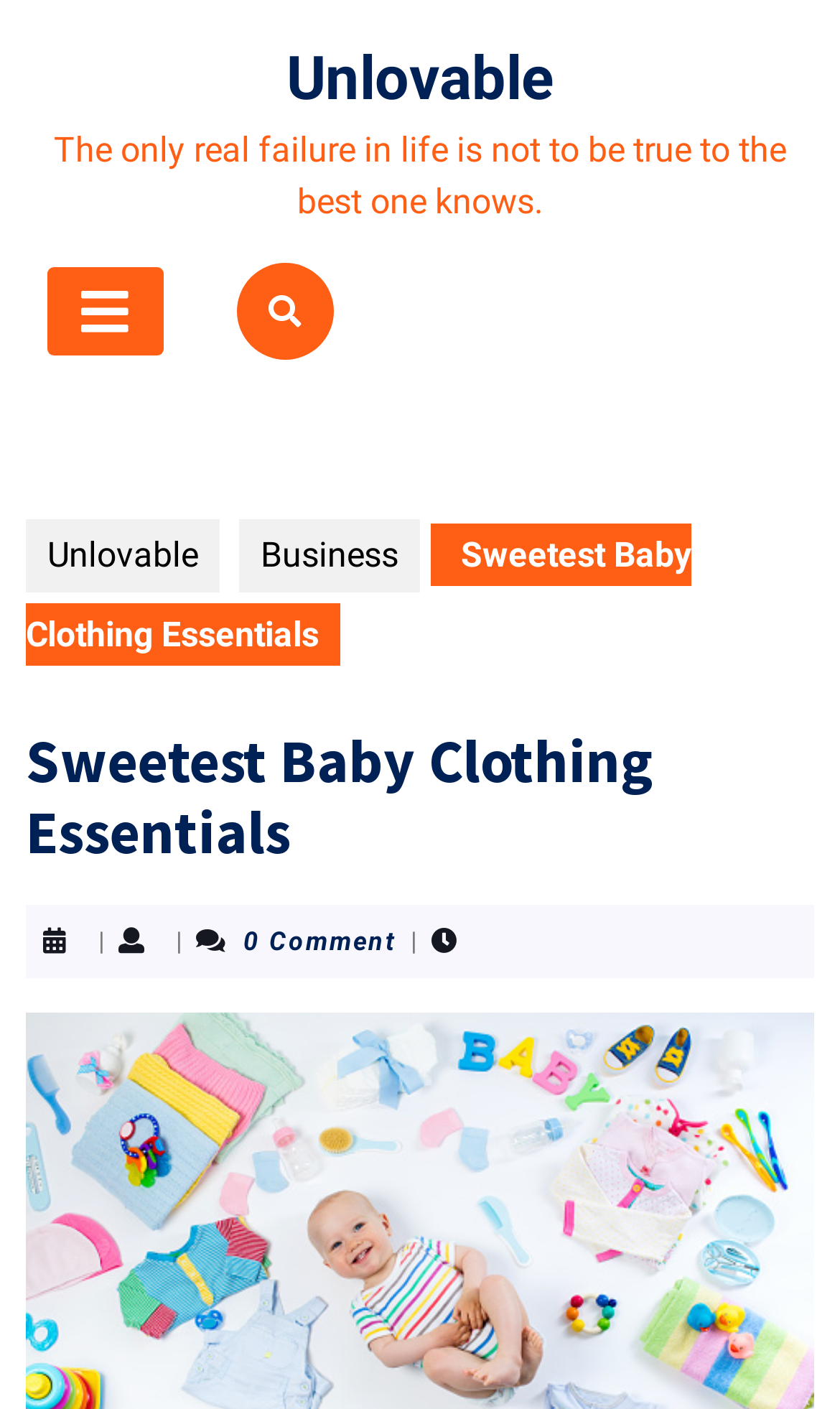What is the number of comments on the webpage?
Look at the screenshot and provide an in-depth answer.

I found the number of comments on the webpage by looking at the StaticText element with the text '0 Comment'.